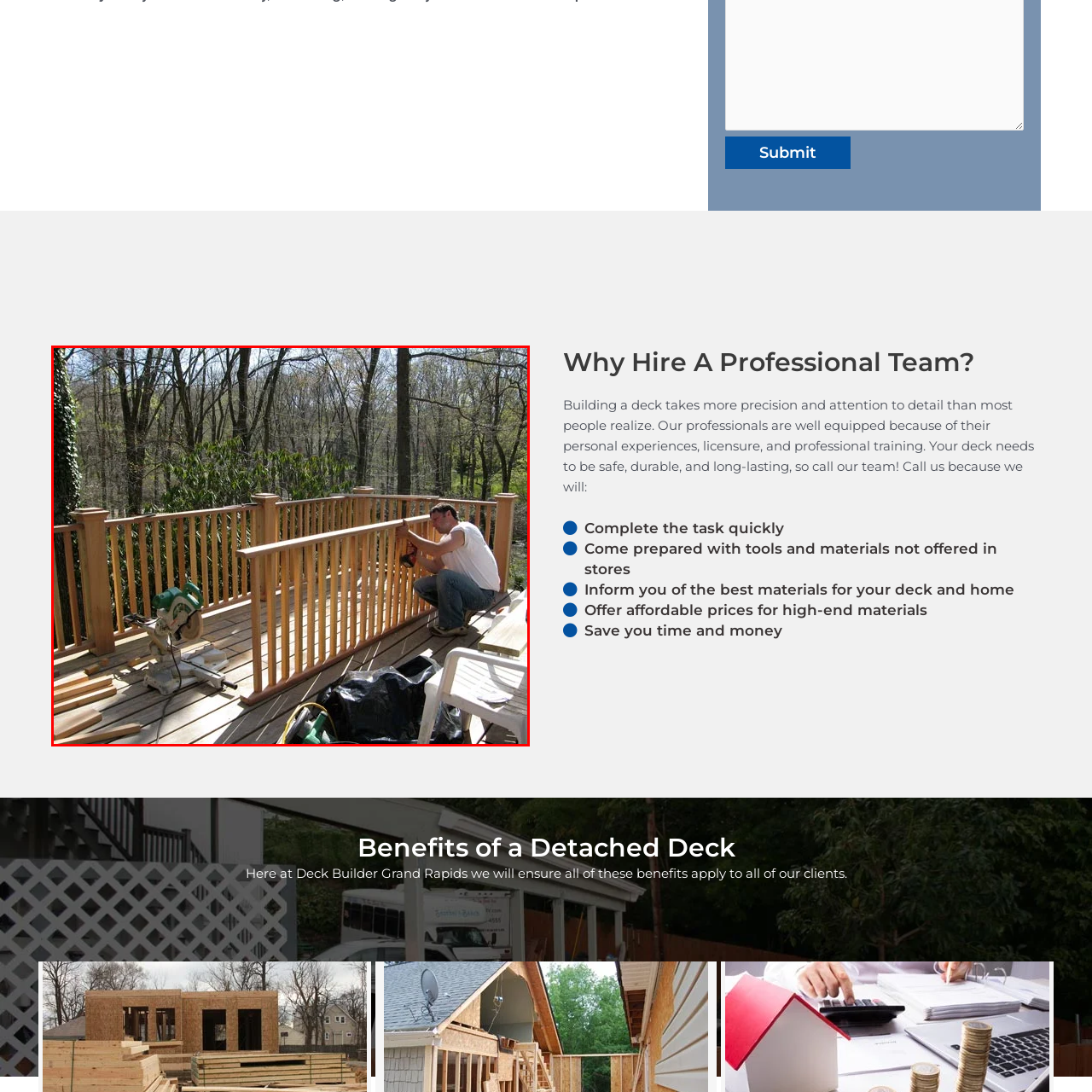Give a comprehensive caption for the image marked by the red rectangle.

The image captures a skilled professional working on the construction of a wooden deck railing in a serene, wooded environment. The craftsman, dressed in a casual white shirt and blue jeans, is focused intently on securing a horizontal railing piece in place, using a drill with precision. Tools are strategically arranged around him, including a miter saw, which is positioned nearby on the deck’s surface, showcasing the preparation and professional approach to the project. 

The deck, made of light-colored wood, features vertical balusters that create an open yet secure boundary, enhancing both safety and aesthetic appeal. Lush greenery surrounds the area, with tall trees and underbrush visible in the background, indicating a tranquil outdoor space perfect for relaxation. The scene illustrates not only the craftsmanship involved in building a deck but also the importance of hiring experienced professionals who possess the right tools and expertise to ensure a durable and well-constructed result.